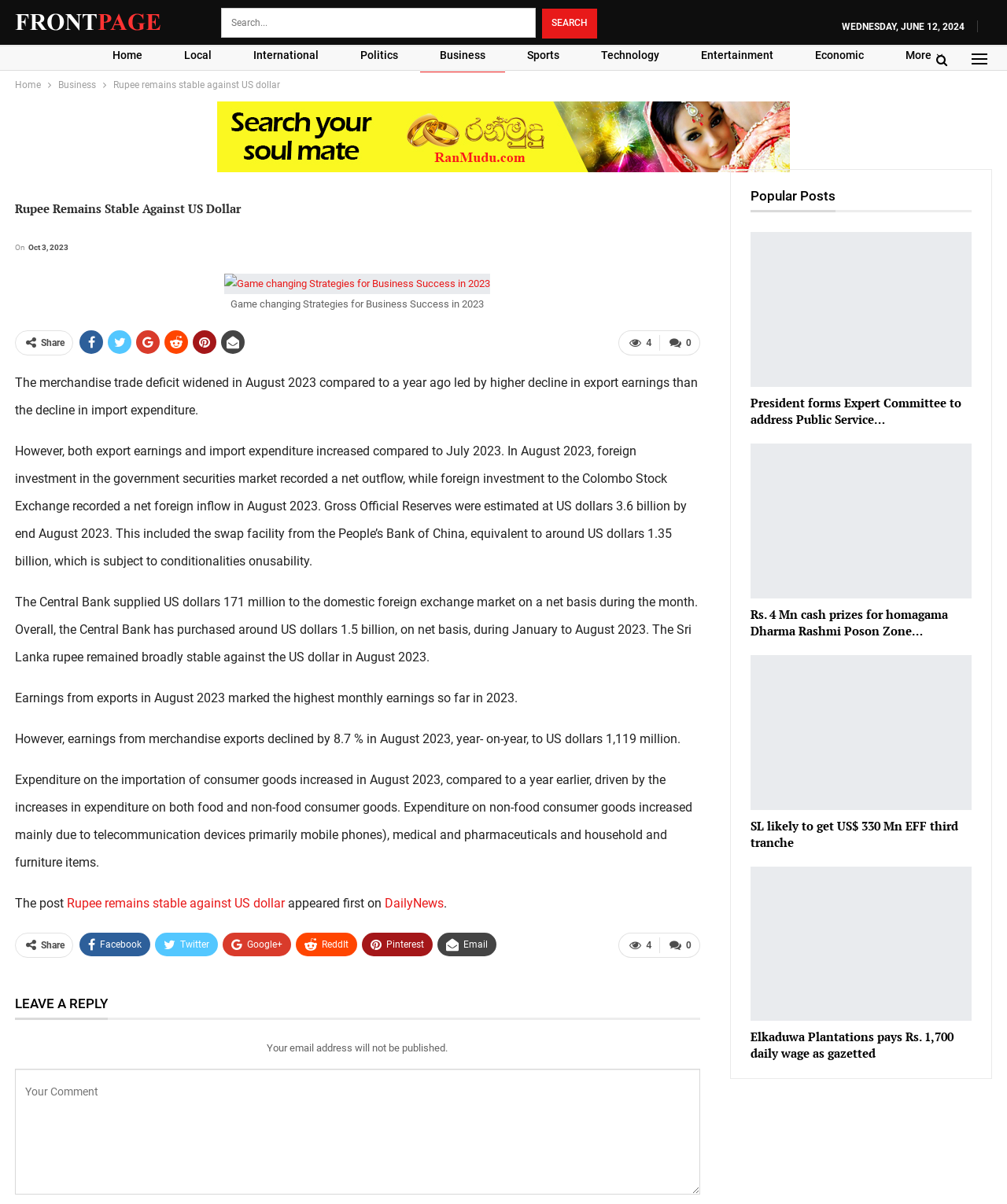Provide a brief response using a word or short phrase to this question:
What is the highest monthly earnings from exports in 2023?

US dollars 1,119 million